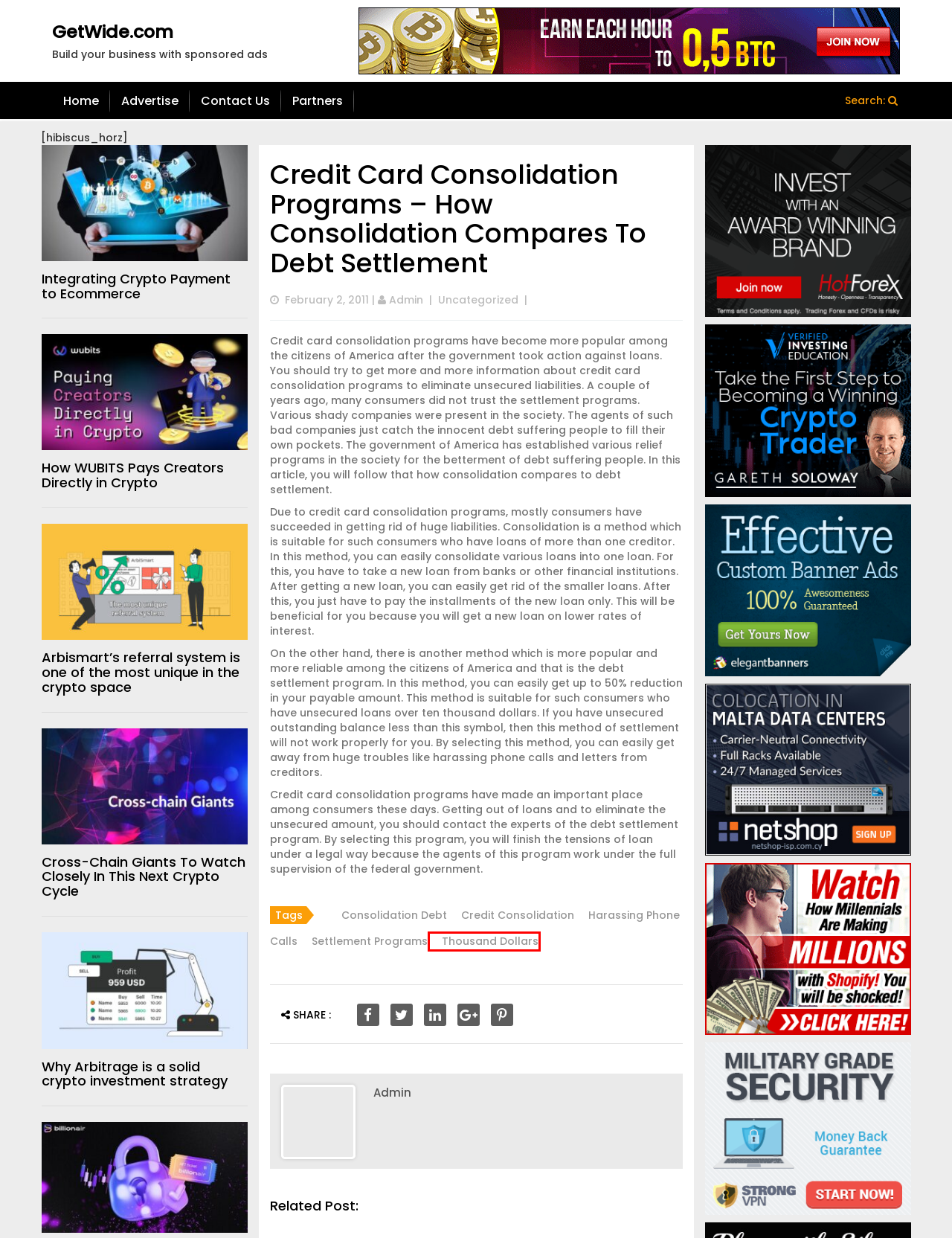You are looking at a screenshot of a webpage with a red bounding box around an element. Determine the best matching webpage description for the new webpage resulting from clicking the element in the red bounding box. Here are the descriptions:
A. GetWide.com – Build your business with sponsored ads
B. How WUBITS Pays Creators Directly in Crypto – GetWide.com
C. Thousand Dollars – GetWide.com
D. Cross-Chain Giants To Watch Closely In This Next Crypto Cycle – GetWide.com
E. Harassing Phone Calls – GetWide.com
F. Uncategorized – GetWide.com
G. Why Arbitrage is a solid crypto investment strategy – GetWide.com
H. Contact Us – GetWide.com

C